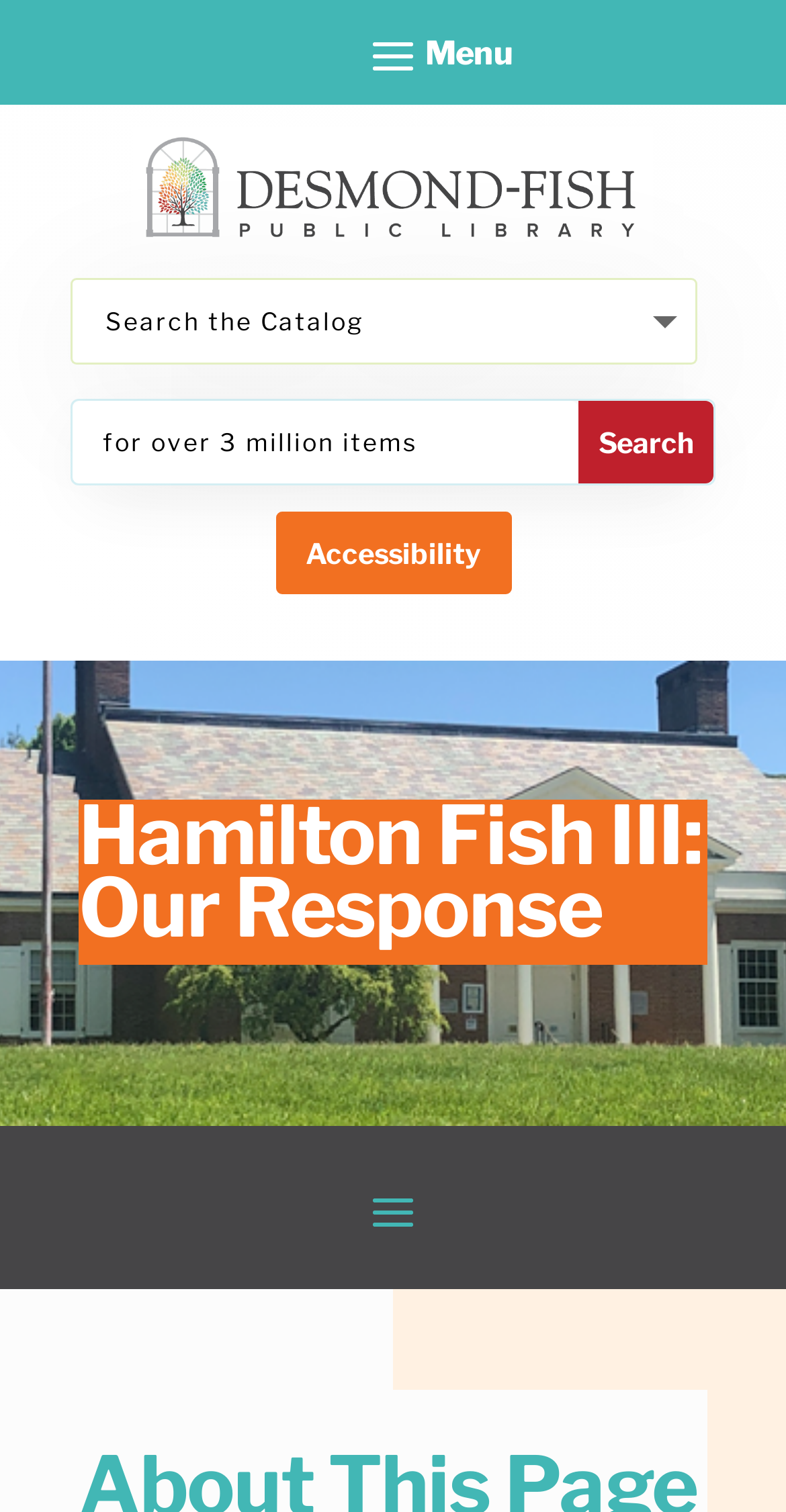Determine the bounding box coordinates for the HTML element described here: "value="Search"".

[0.736, 0.264, 0.908, 0.319]